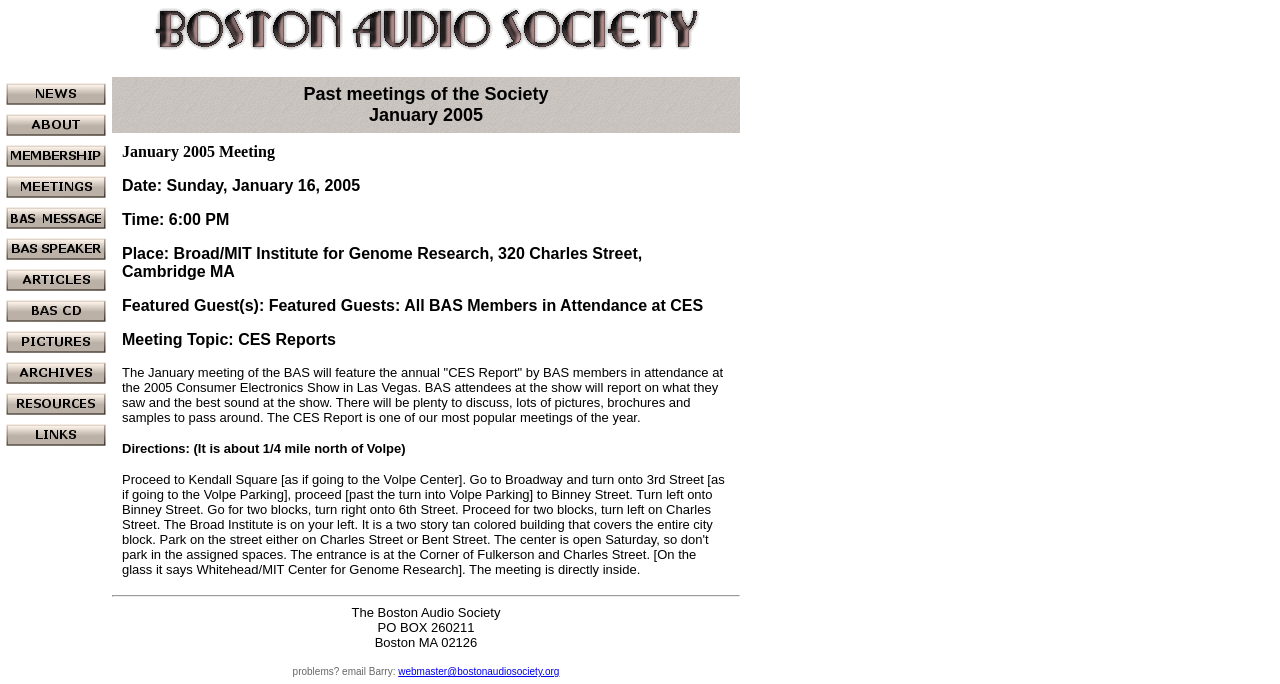Please identify the coordinates of the bounding box for the clickable region that will accomplish this instruction: "view the January 2005 meeting details".

[0.088, 0.194, 0.578, 0.858]